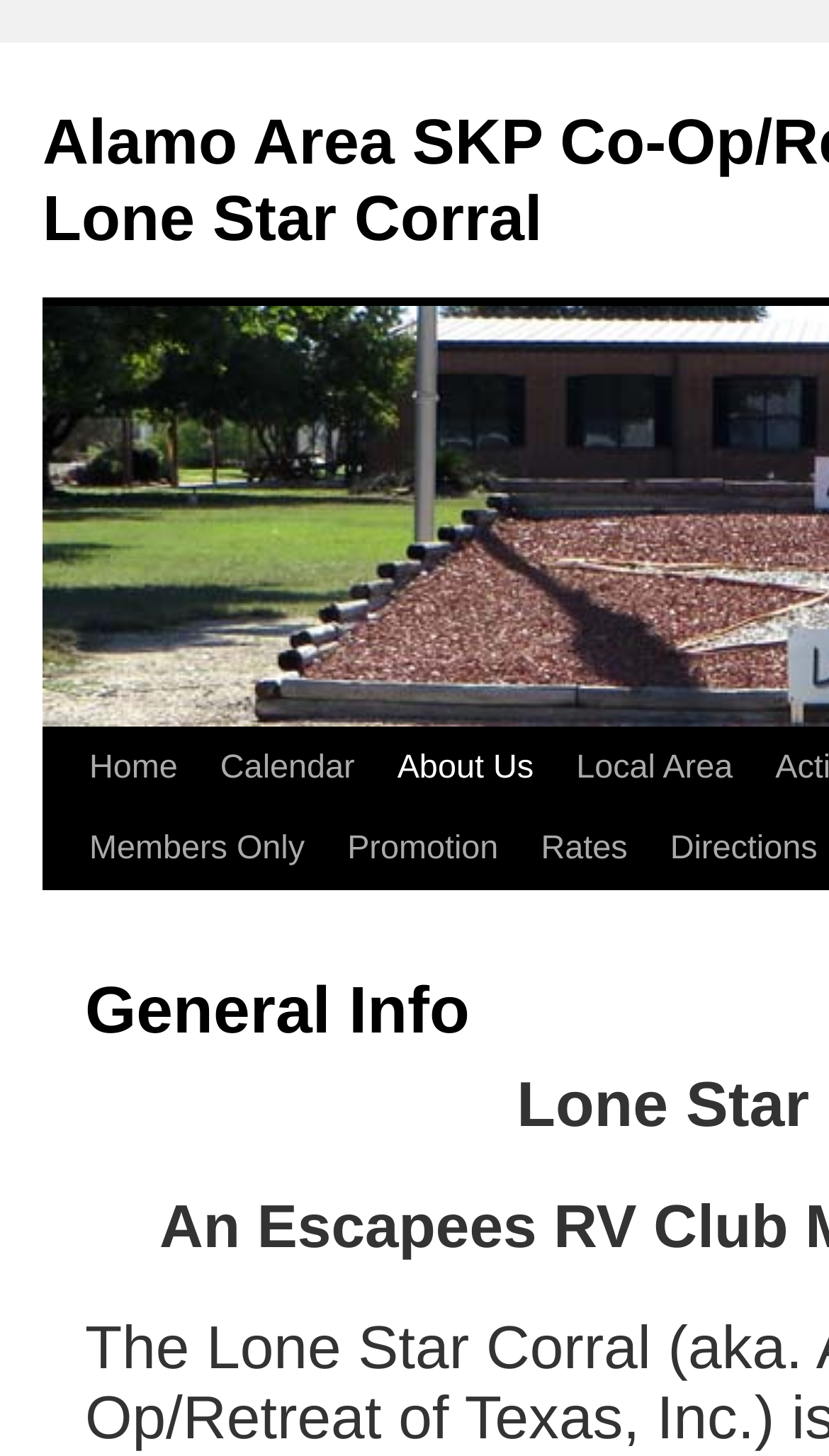Is there a 'Skip to content' link? Refer to the image and provide a one-word or short phrase answer.

Yes